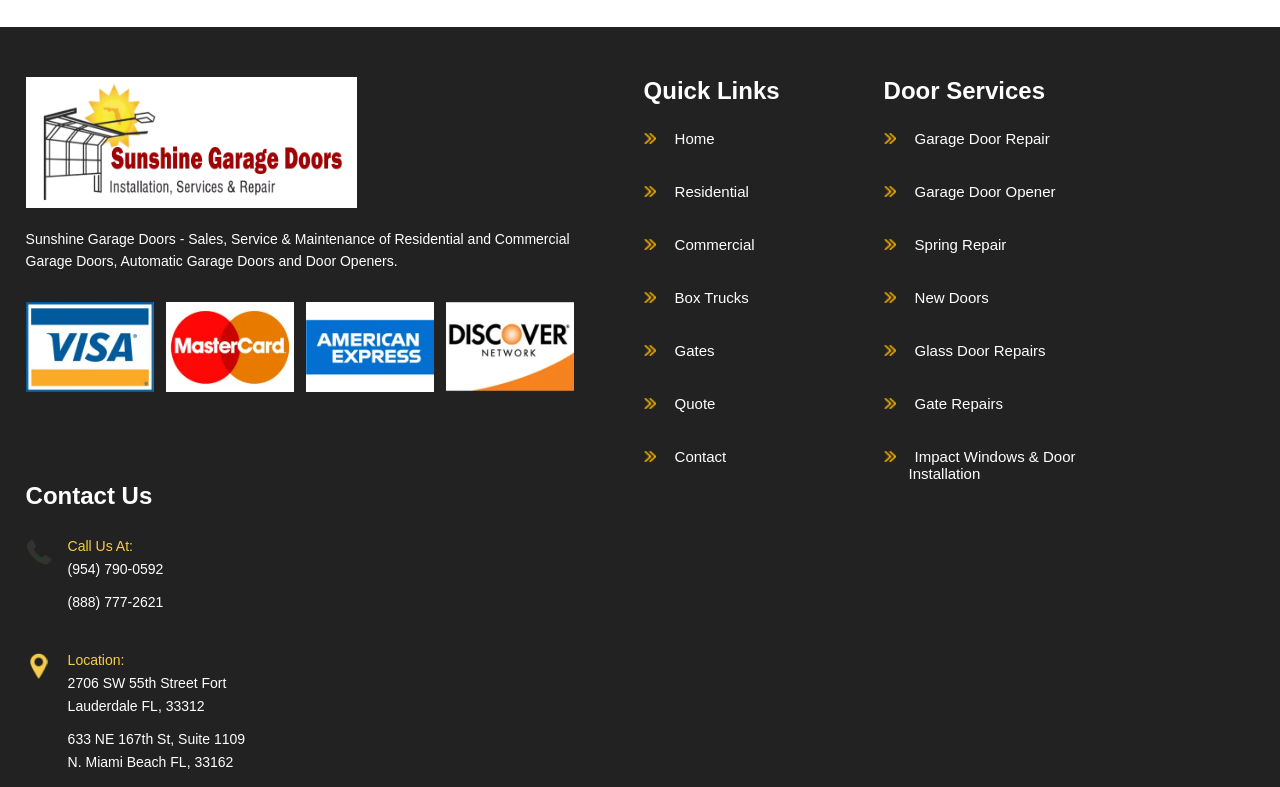What types of garage doors are offered?
Examine the webpage screenshot and provide an in-depth answer to the question.

The types of garage doors offered by the company can be found in the links under the 'Quick Links' heading, which include 'Residential' and 'Commercial'.